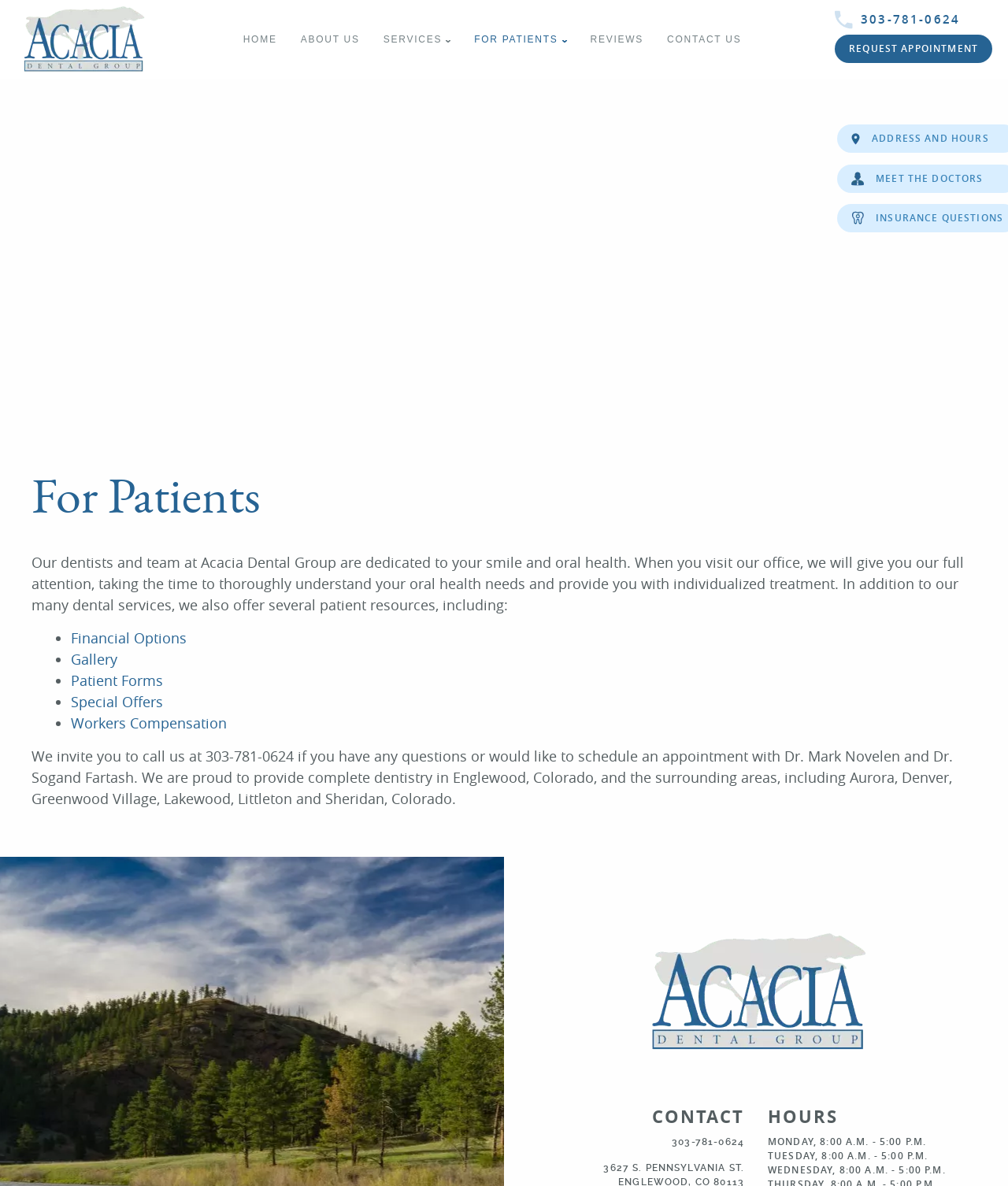Return the bounding box coordinates of the UI element that corresponds to this description: "Reviews". The coordinates must be given as four float numbers in the range of 0 and 1, [left, top, right, bottom].

[0.574, 0.023, 0.65, 0.043]